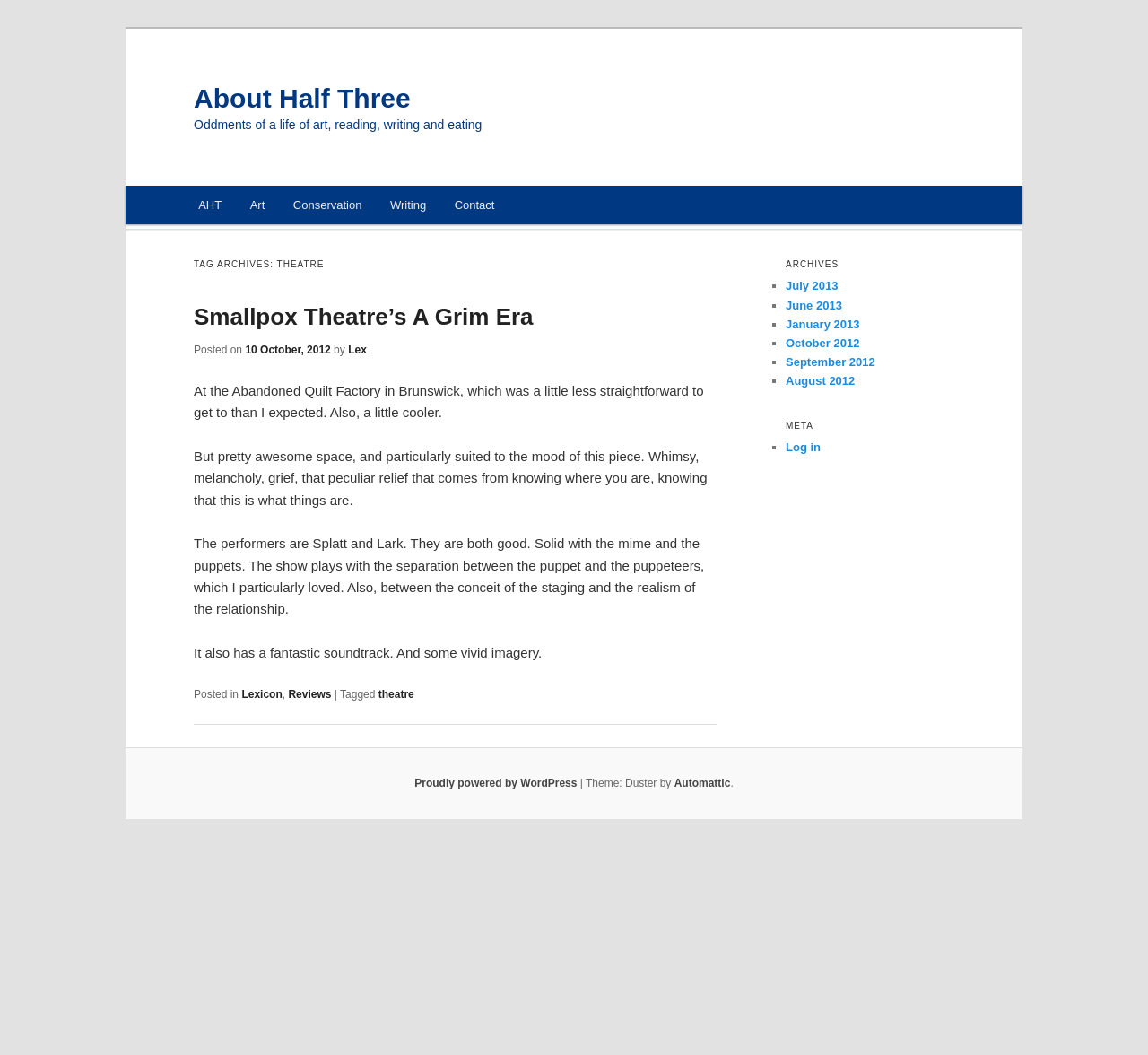Could you indicate the bounding box coordinates of the region to click in order to complete this instruction: "Visit the 'Contact' page".

[0.384, 0.176, 0.443, 0.213]